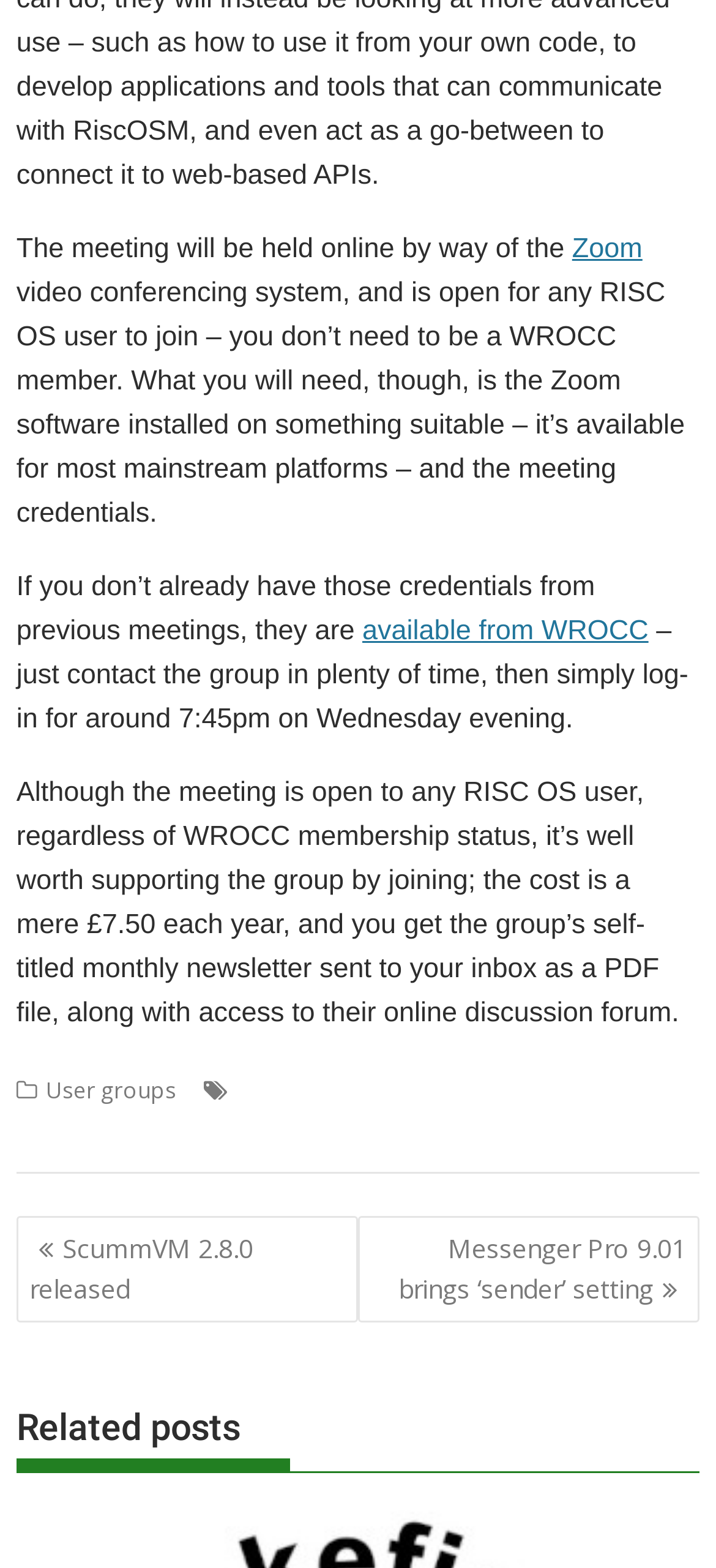Show the bounding box coordinates for the HTML element described as: "Sine Nomine".

[0.023, 0.685, 0.89, 0.733]